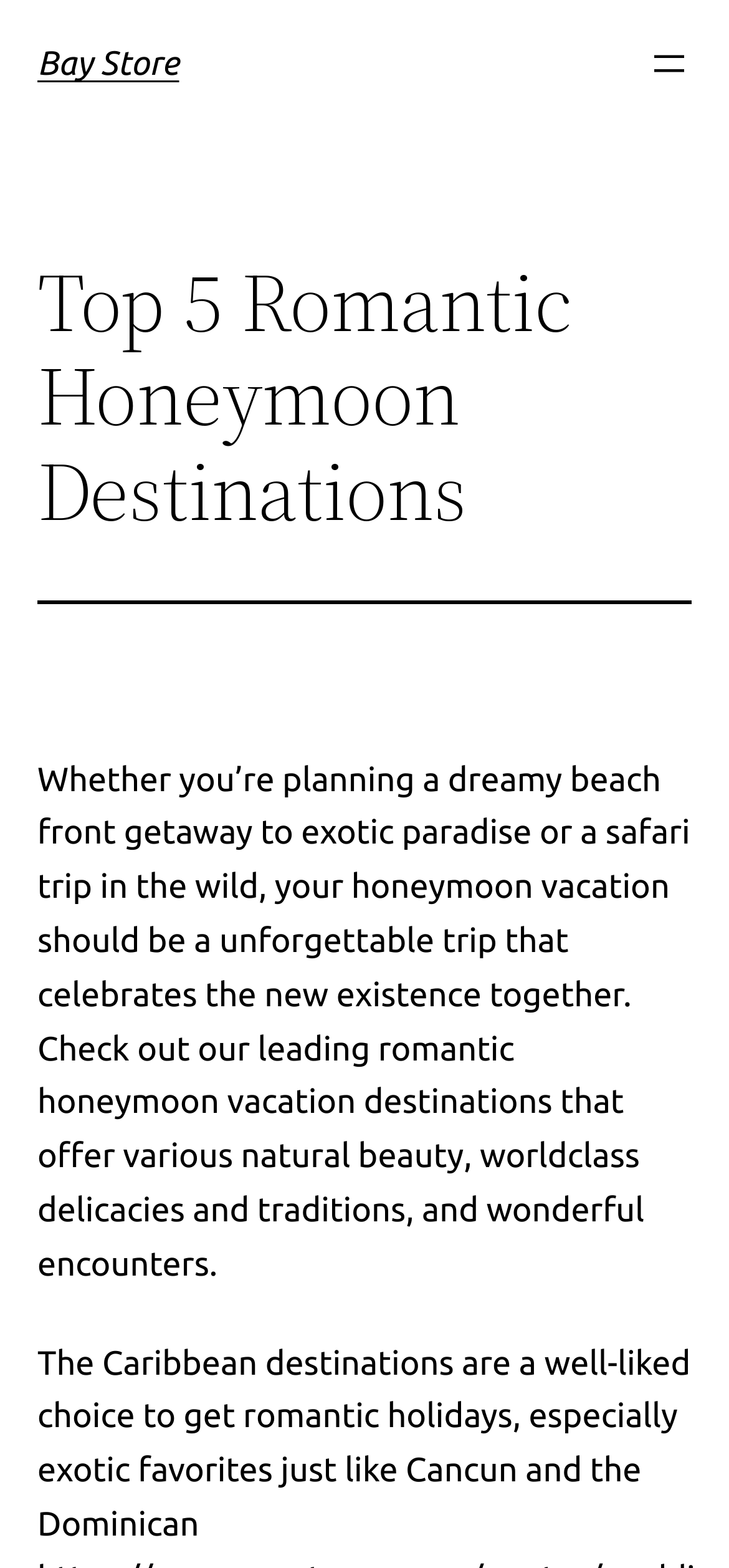Please give a succinct answer using a single word or phrase:
How many destinations are mentioned in the webpage?

At least 2